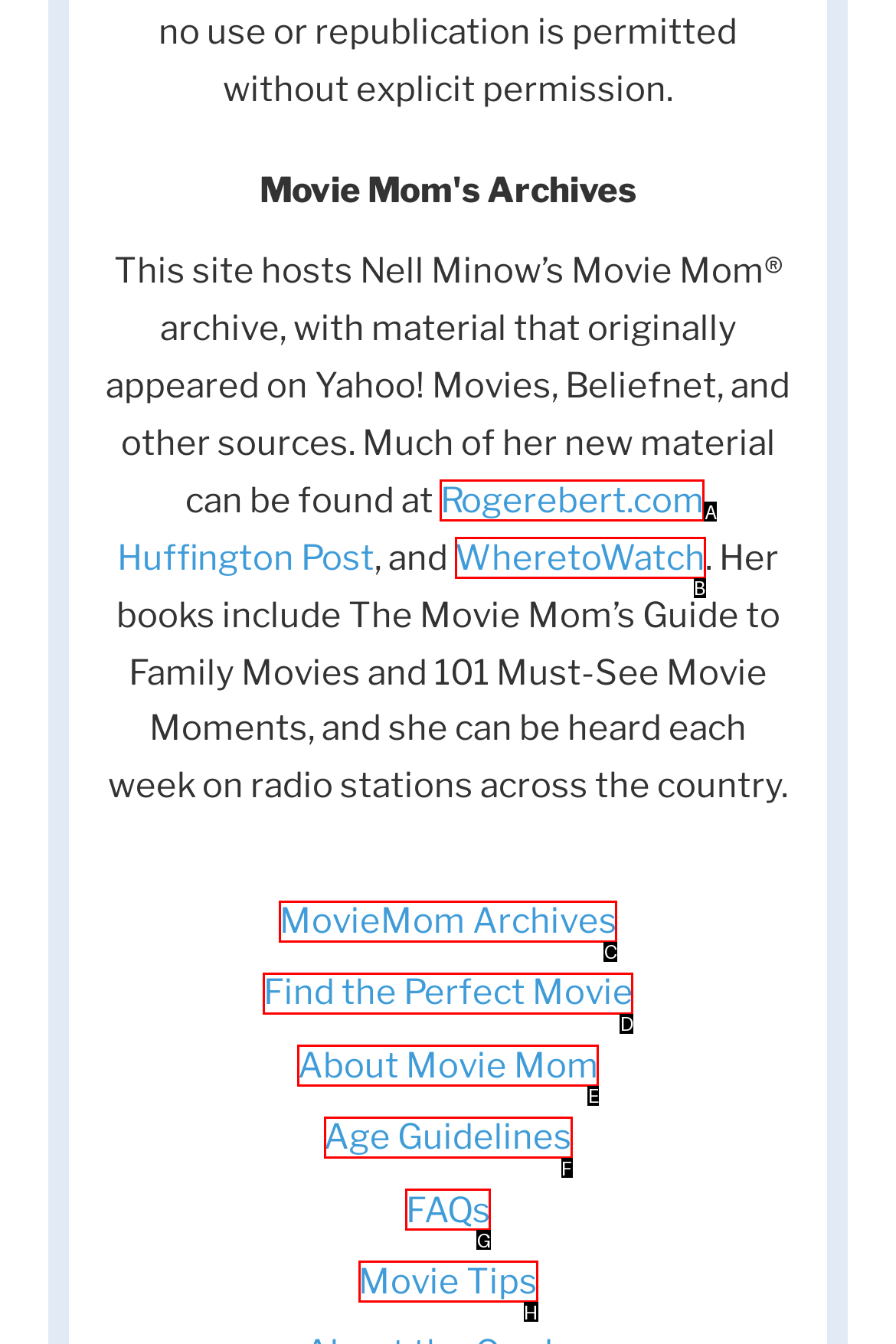Which HTML element matches the description: Find the Perfect Movie?
Reply with the letter of the correct choice.

D